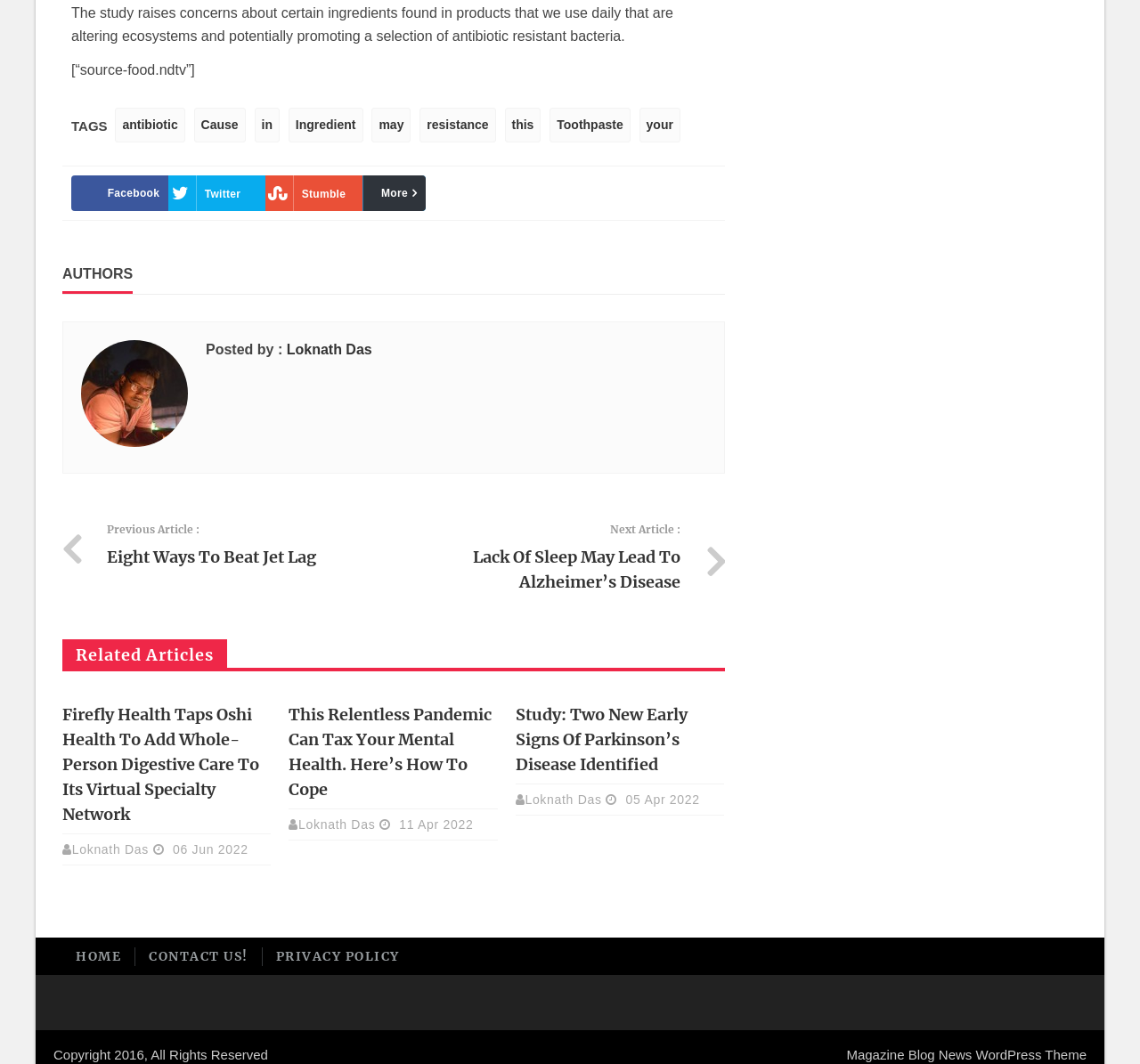Please give the bounding box coordinates of the area that should be clicked to fulfill the following instruction: "Read the previous article 'Eight Ways To Beat Jet Lag'". The coordinates should be in the format of four float numbers from 0 to 1, i.e., [left, top, right, bottom].

[0.094, 0.487, 0.334, 0.536]